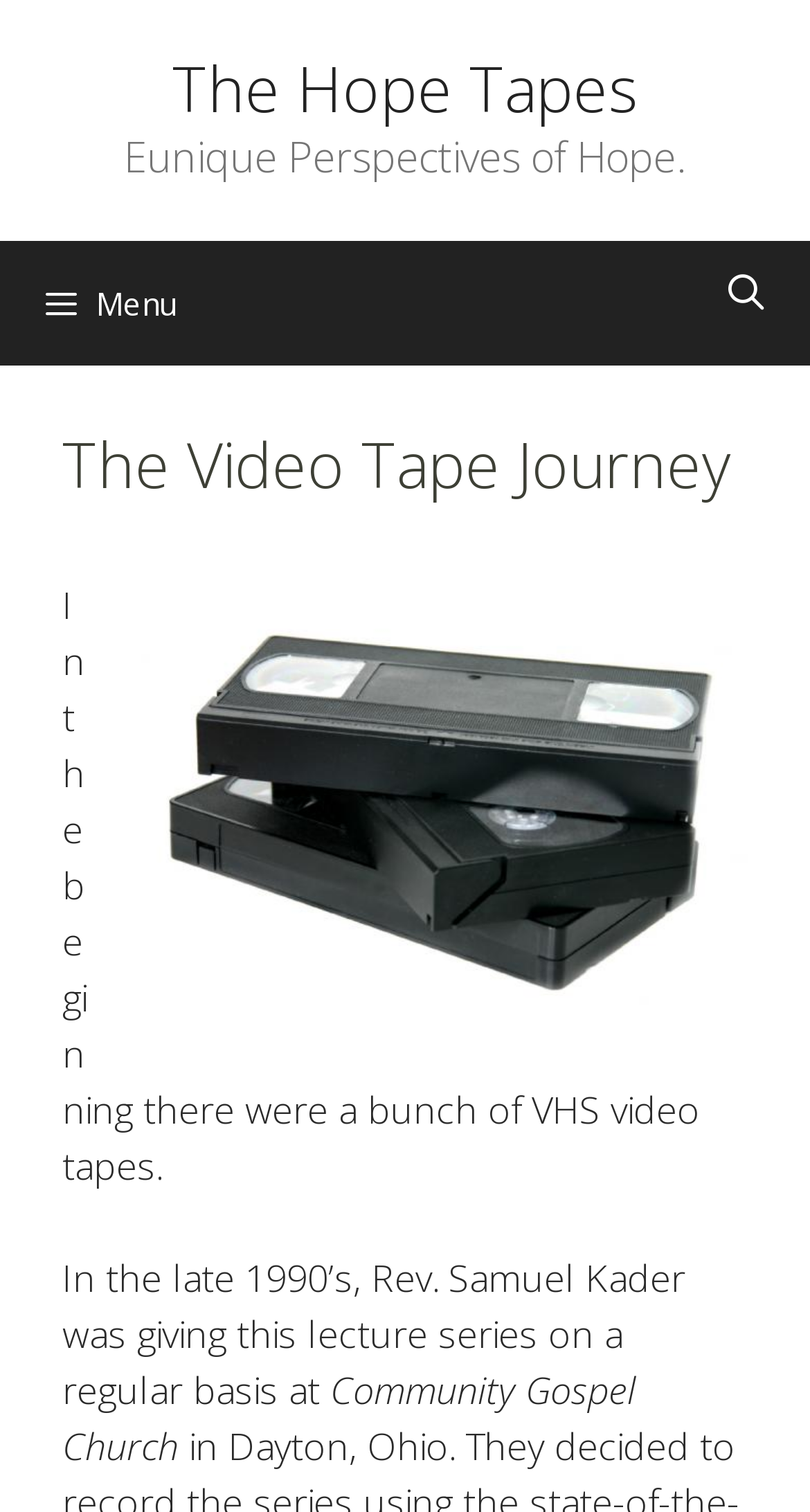Identify the main heading from the webpage and provide its text content.

The Video Tape Journey